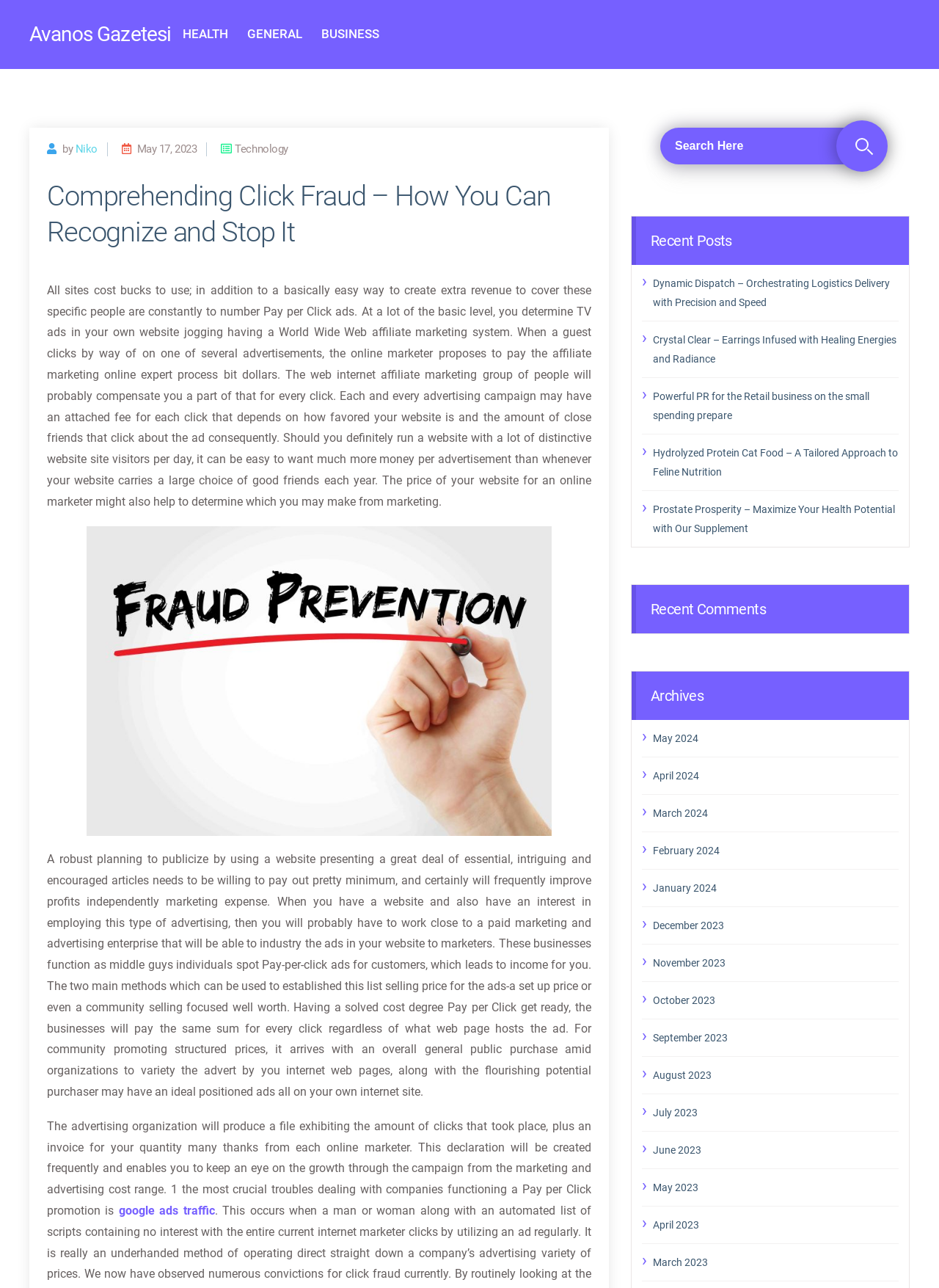Can you find the bounding box coordinates for the element that needs to be clicked to execute this instruction: "Read the article about Dynamic Dispatch"? The coordinates should be given as four float numbers between 0 and 1, i.e., [left, top, right, bottom].

[0.695, 0.212, 0.957, 0.242]